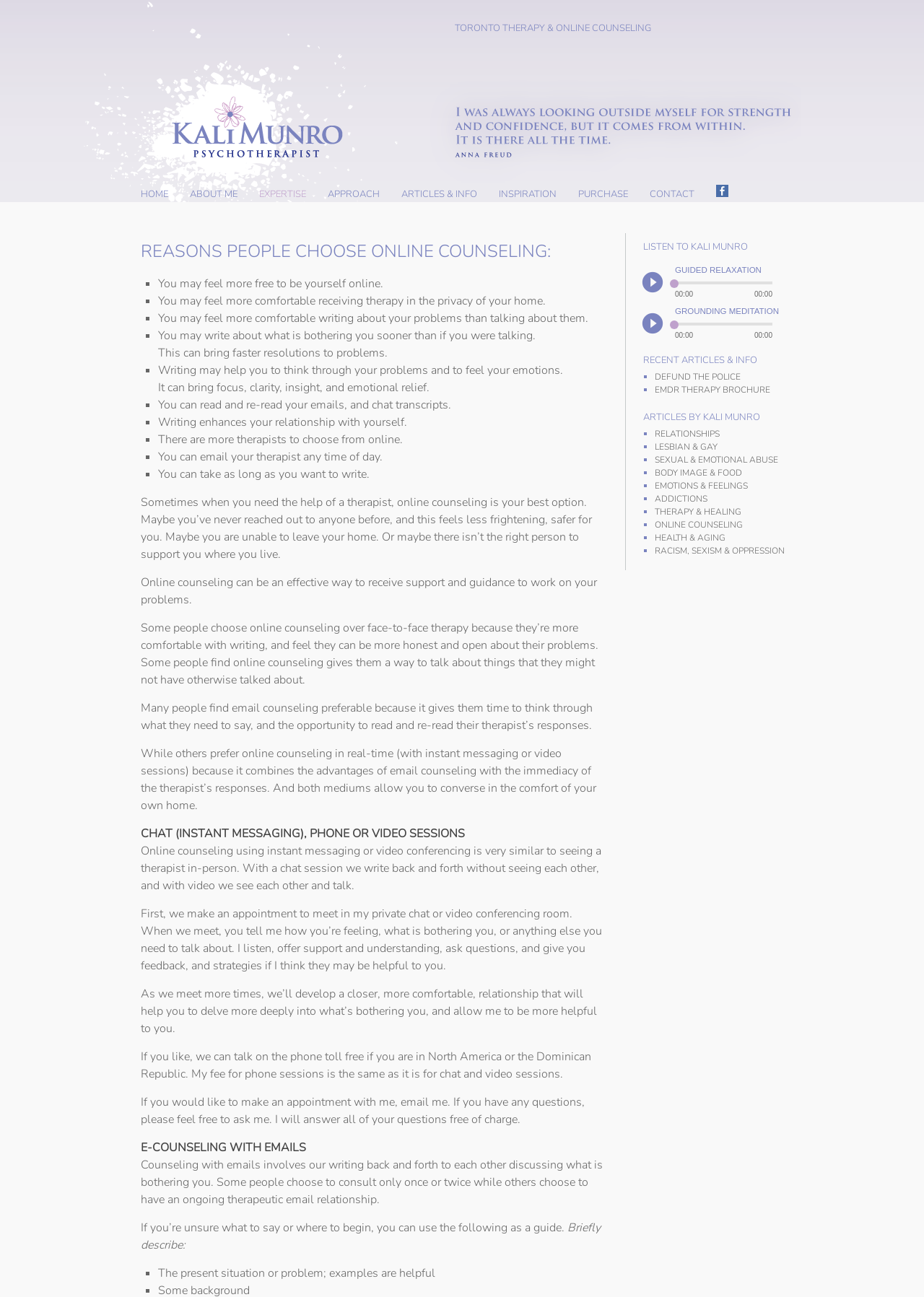Point out the bounding box coordinates of the section to click in order to follow this instruction: "Listen to the 'GUIDED RELAXATION' audio".

[0.73, 0.205, 0.824, 0.211]